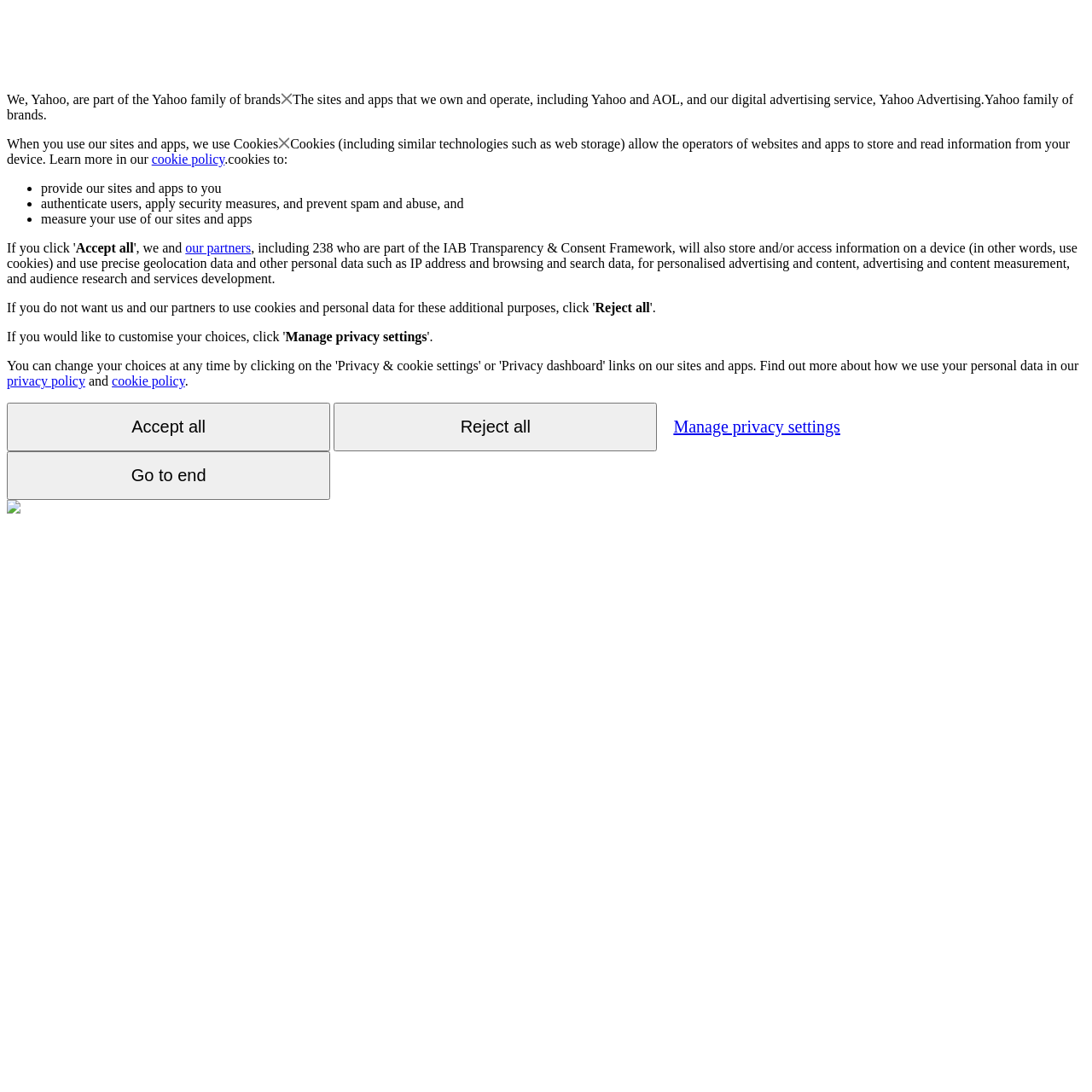How many partners are part of the IAB Transparency & Consent Framework?
Please respond to the question thoroughly and include all relevant details.

The webpage mentions that 'our partners, including 238 who are part of the IAB Transparency & Consent Framework, will also store and/or access information on a device'.